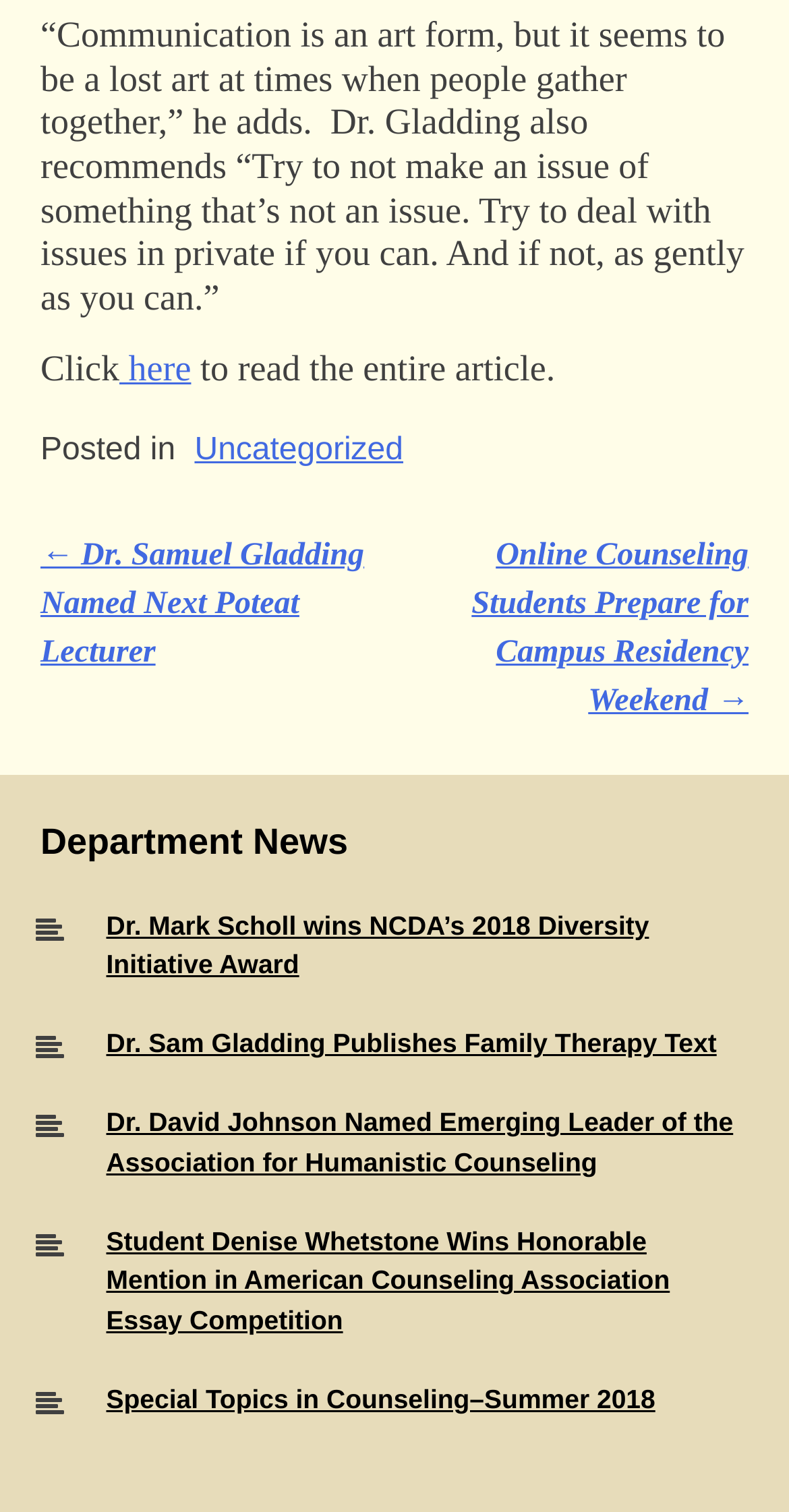Specify the bounding box coordinates for the region that must be clicked to perform the given instruction: "View the Department News".

[0.051, 0.539, 0.949, 0.575]